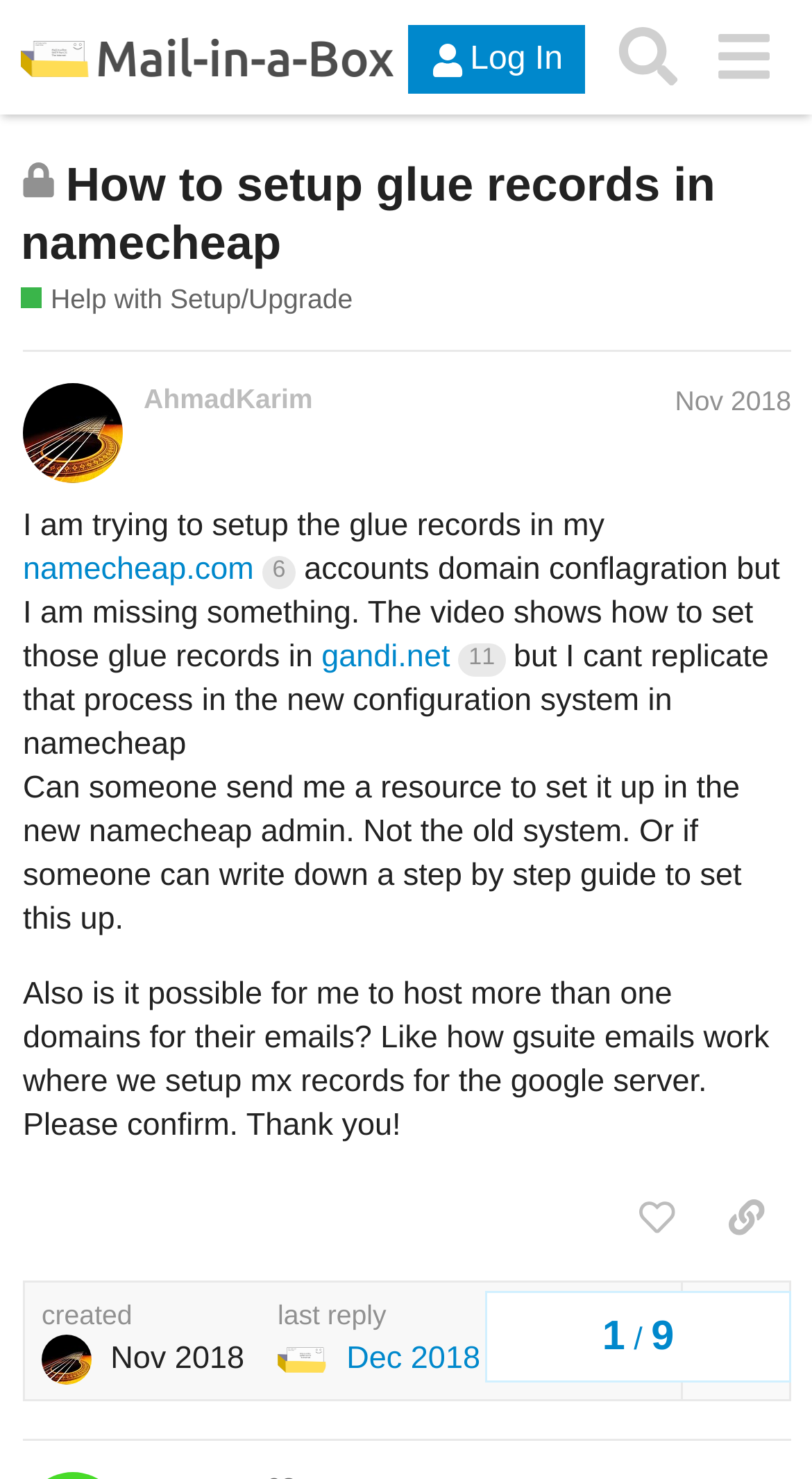Identify the bounding box coordinates of the specific part of the webpage to click to complete this instruction: "Search for topics".

[0.741, 0.007, 0.857, 0.071]